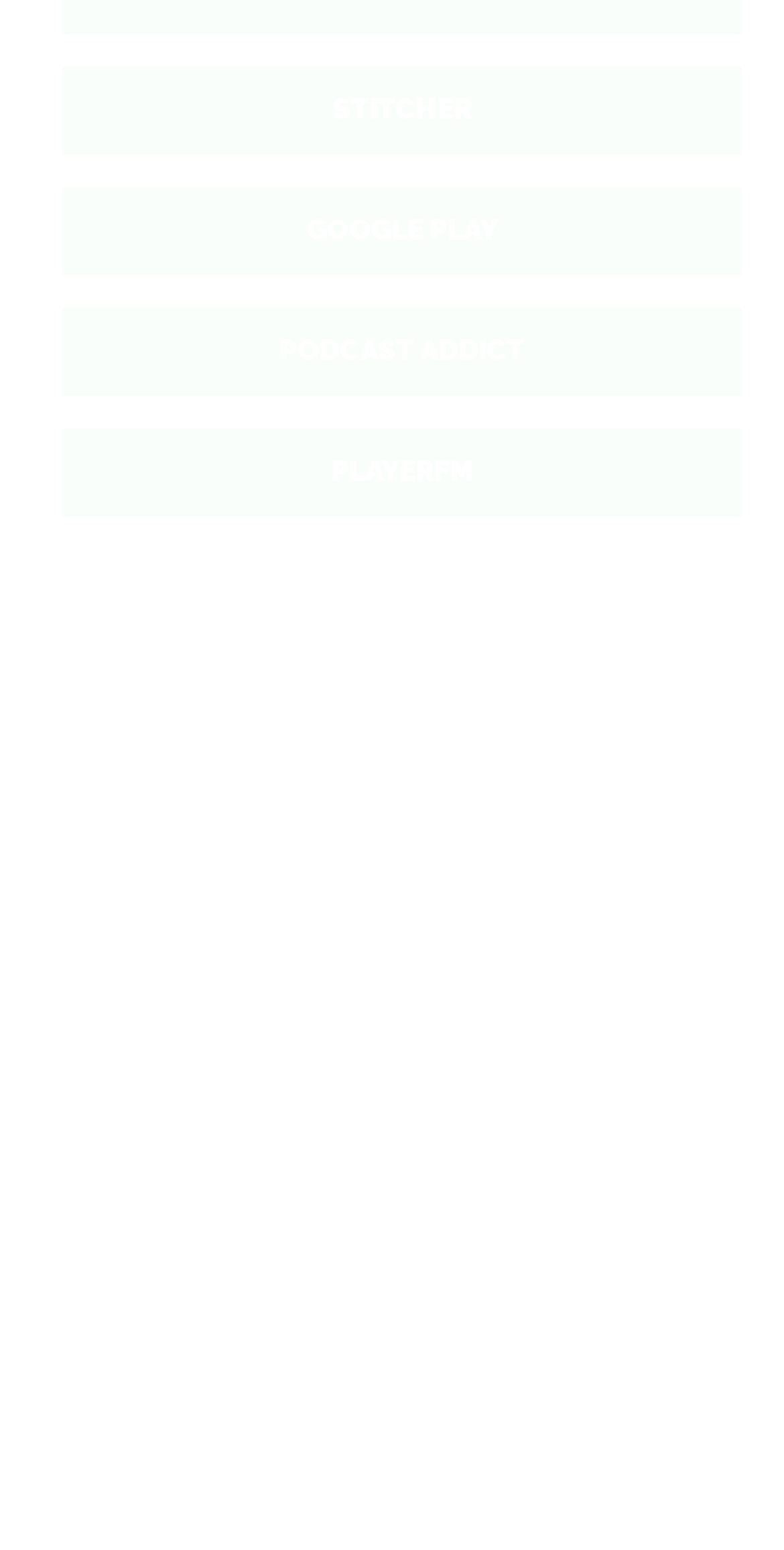Please find the bounding box for the UI component described as follows: "Conroy Creative Counsel".

[0.077, 0.848, 0.436, 0.866]